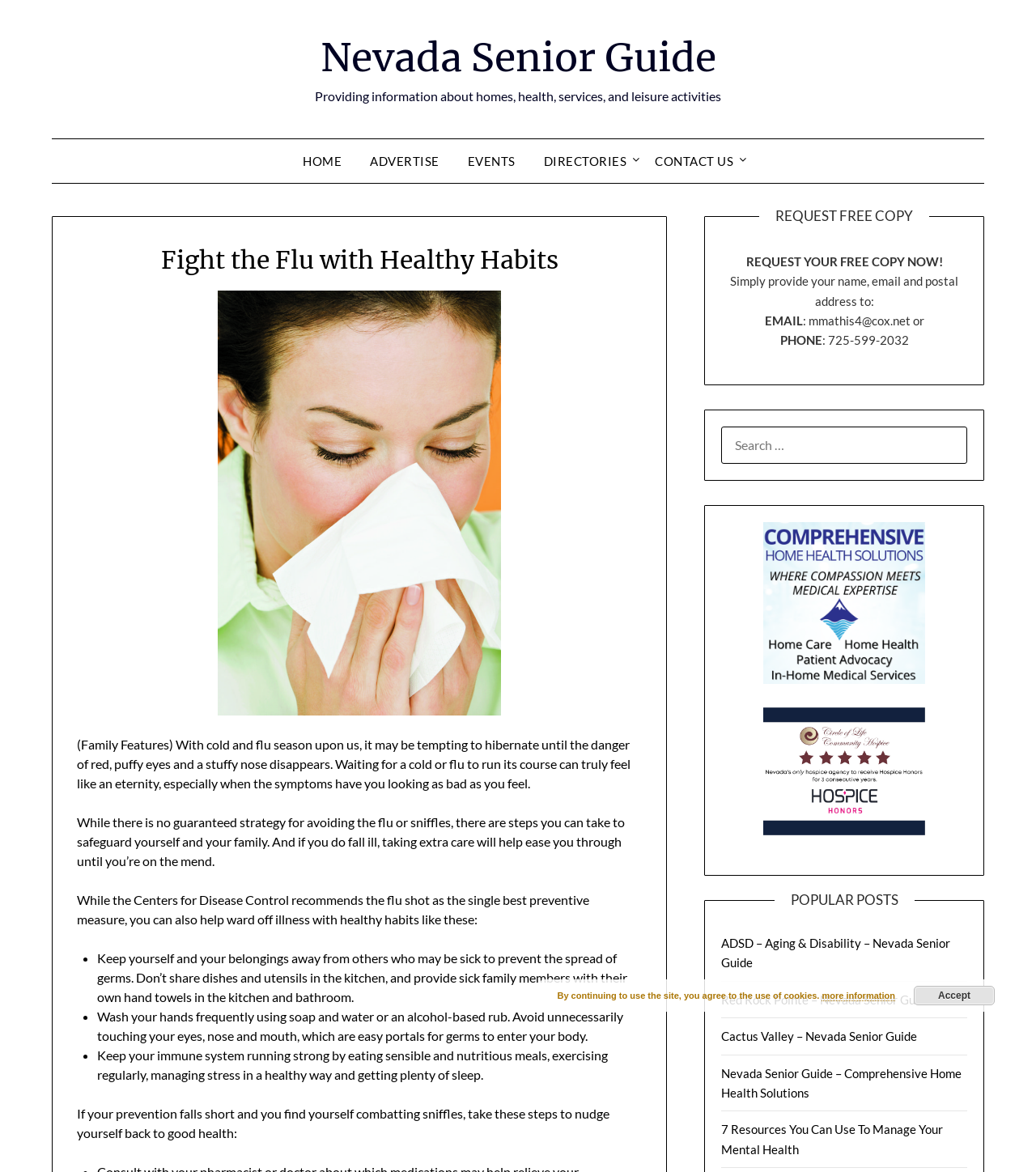Please find the bounding box for the following UI element description. Provide the coordinates in (top-left x, top-left y, bottom-right x, bottom-right y) format, with values between 0 and 1: Nevada Senior Guide

[0.309, 0.028, 0.691, 0.07]